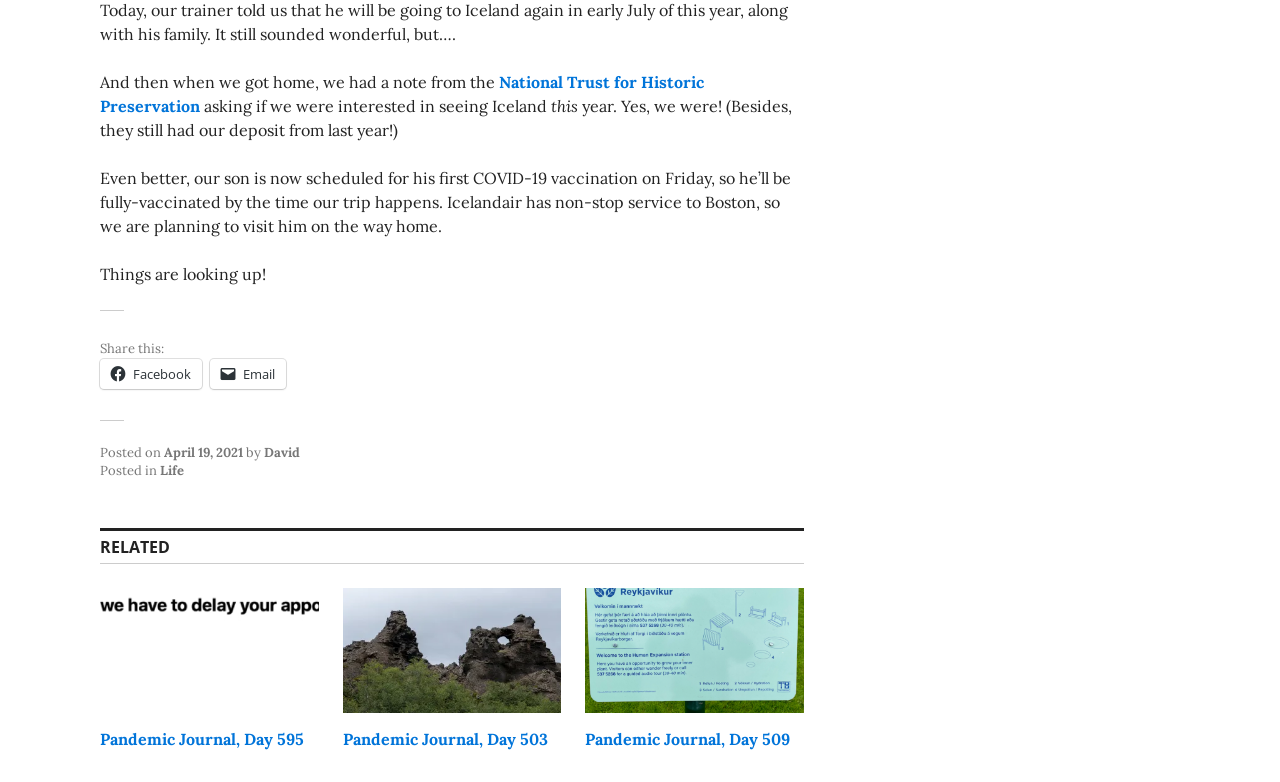Using the provided element description "Pandemic Journal, Day 595", determine the bounding box coordinates of the UI element.

[0.078, 0.932, 0.238, 0.958]